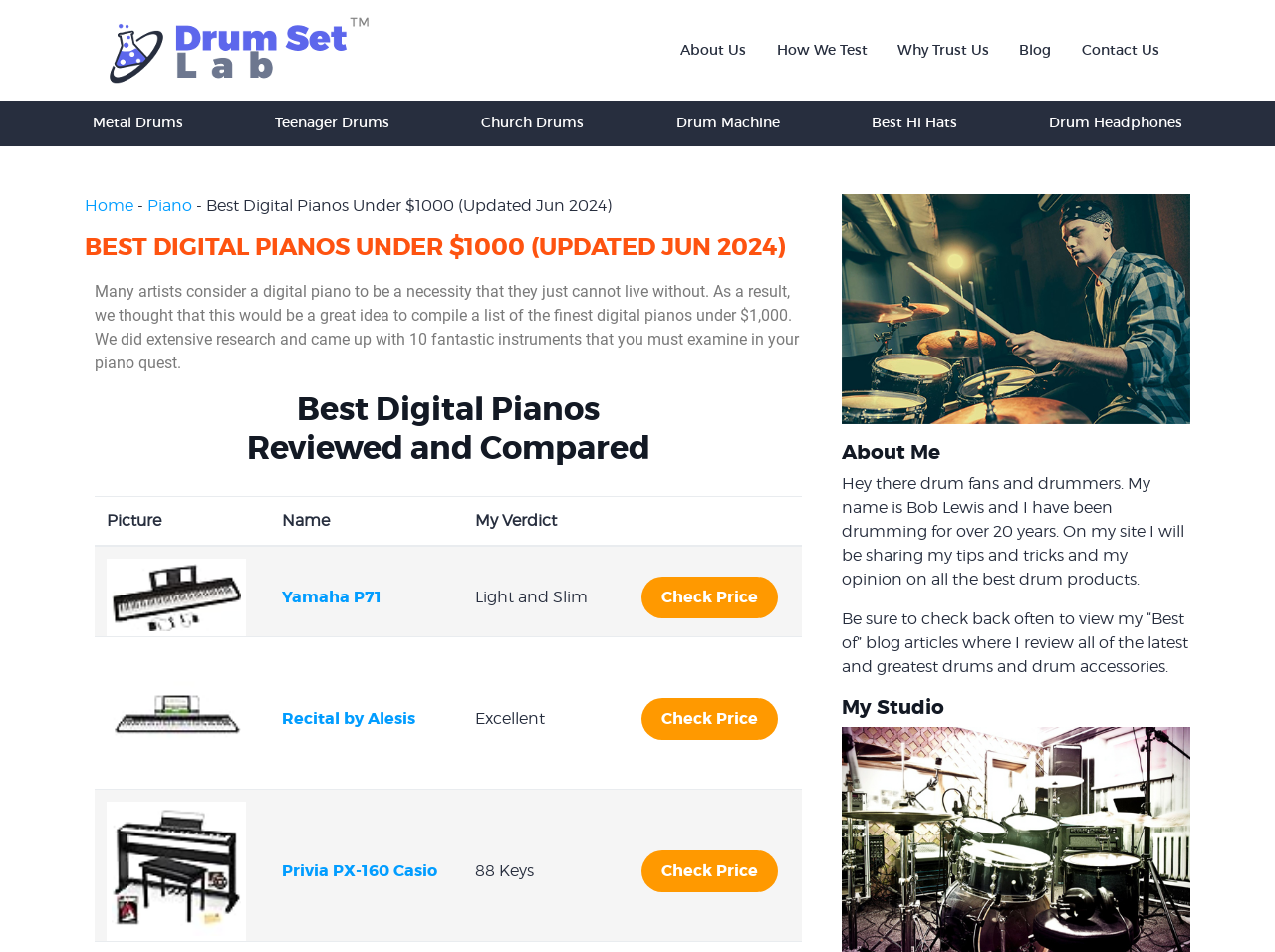Respond to the question below with a single word or phrase:
What is the name of the first digital piano reviewed on this webpage?

Yamaha P71